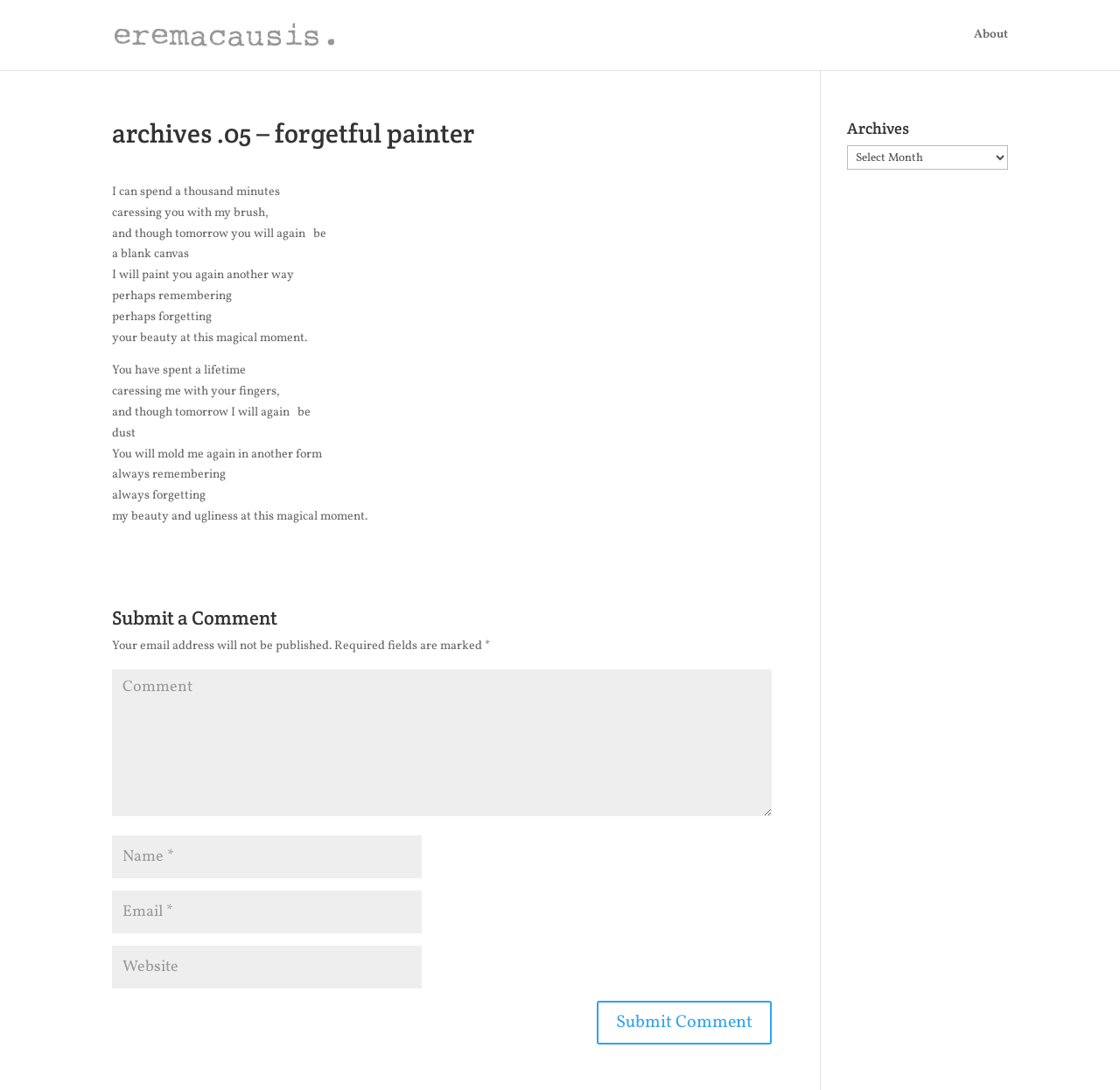Please determine the bounding box coordinates of the element to click in order to execute the following instruction: "Click the 'About' link". The coordinates should be four float numbers between 0 and 1, specified as [left, top, right, bottom].

[0.87, 0.026, 0.9, 0.064]